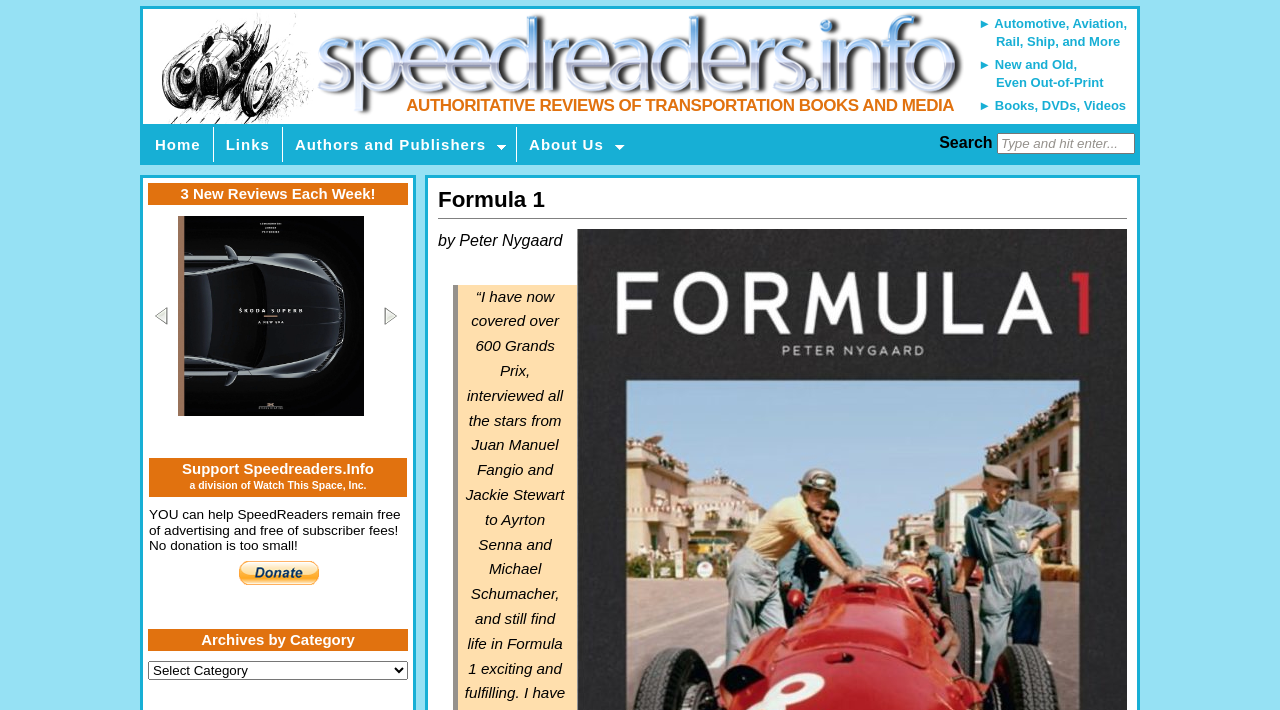Can you find the bounding box coordinates for the element to click on to achieve the instruction: "Make a payment with PayPal"?

[0.186, 0.79, 0.249, 0.823]